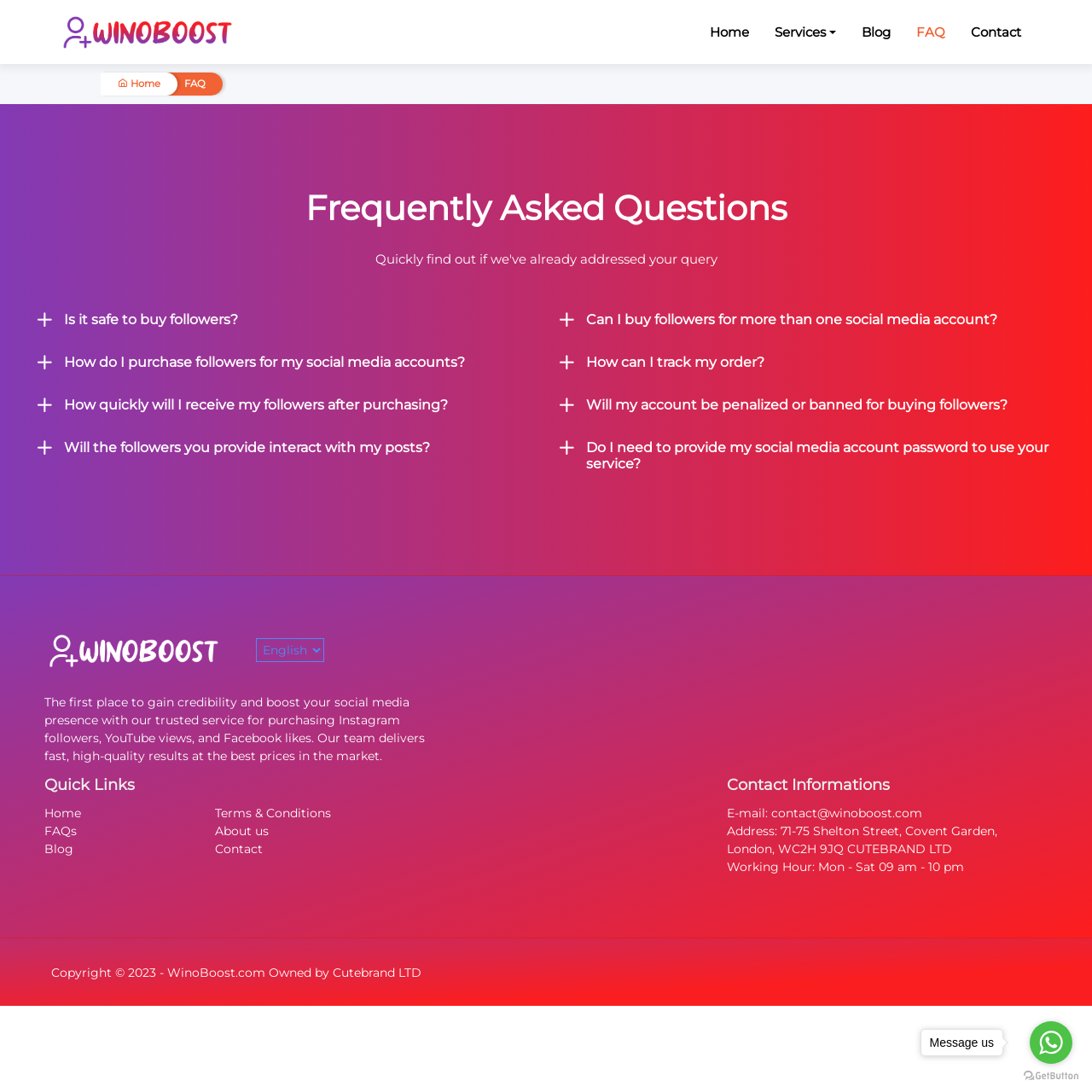Determine the heading of the webpage and extract its text content.

Frequently Asked Questions